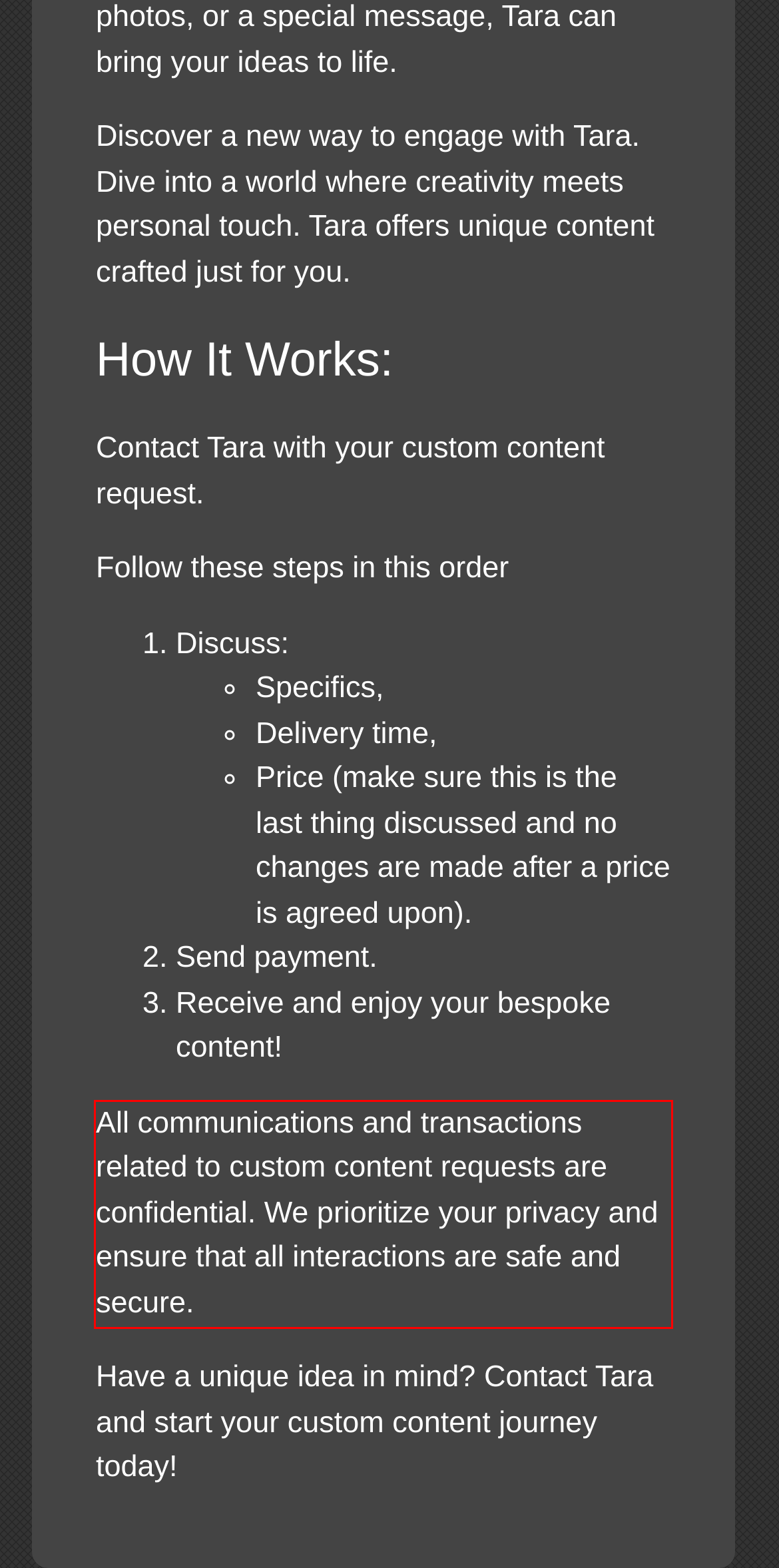You have a screenshot of a webpage with a UI element highlighted by a red bounding box. Use OCR to obtain the text within this highlighted area.

All communications and transactions related to custom content requests are confidential. We prioritize your privacy and ensure that all interactions are safe and secure.